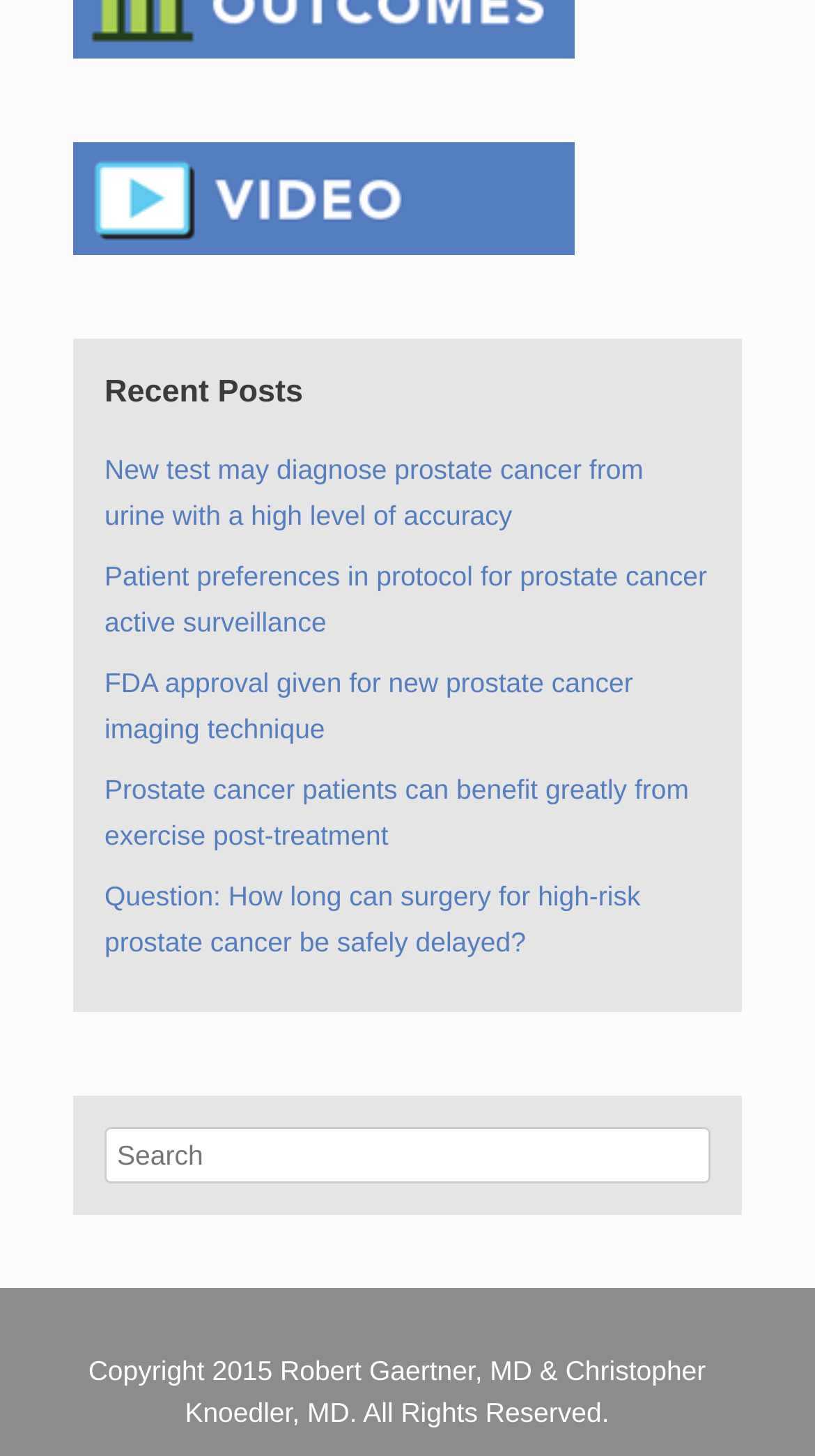Give a concise answer of one word or phrase to the question: 
How many links are listed under 'Recent Posts'?

6